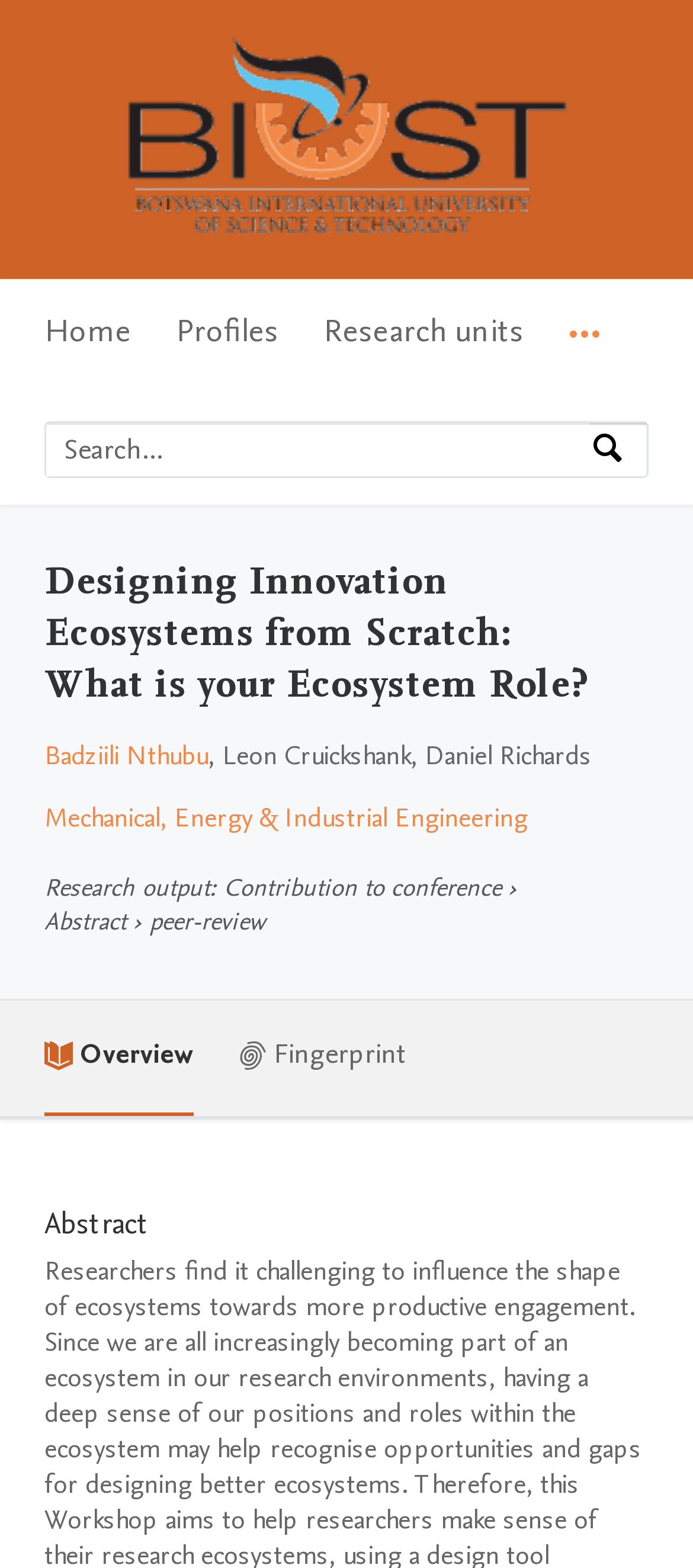Specify the bounding box coordinates (top-left x, top-left y, bottom-right x, bottom-right y) of the UI element in the screenshot that matches this description: Cookies Settings

[0.062, 0.598, 0.923, 0.653]